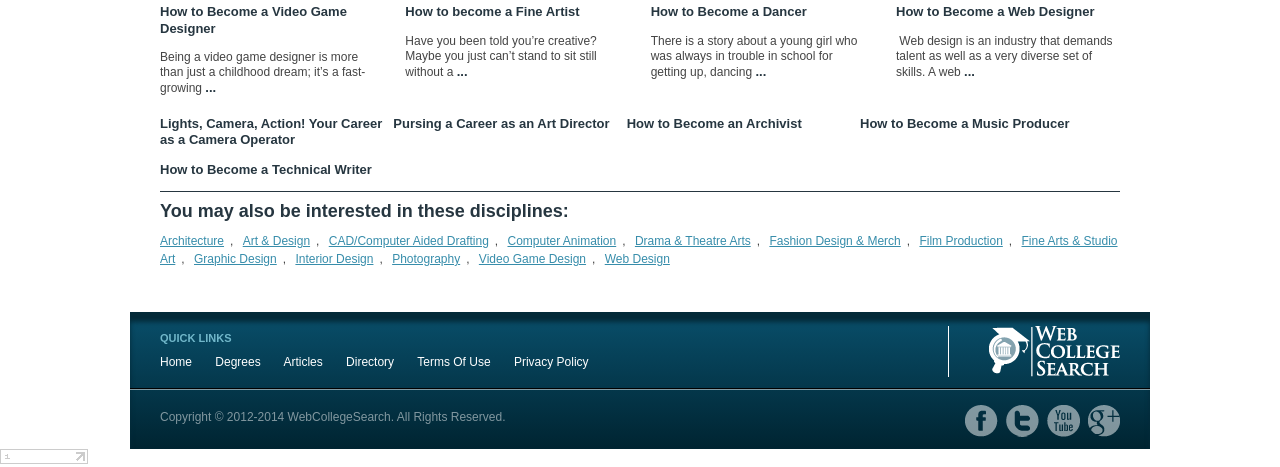Specify the bounding box coordinates for the region that must be clicked to perform the given instruction: "Read about 'Lights, Camera, Action! Your Career as a Camera Operator'".

[0.125, 0.248, 0.305, 0.318]